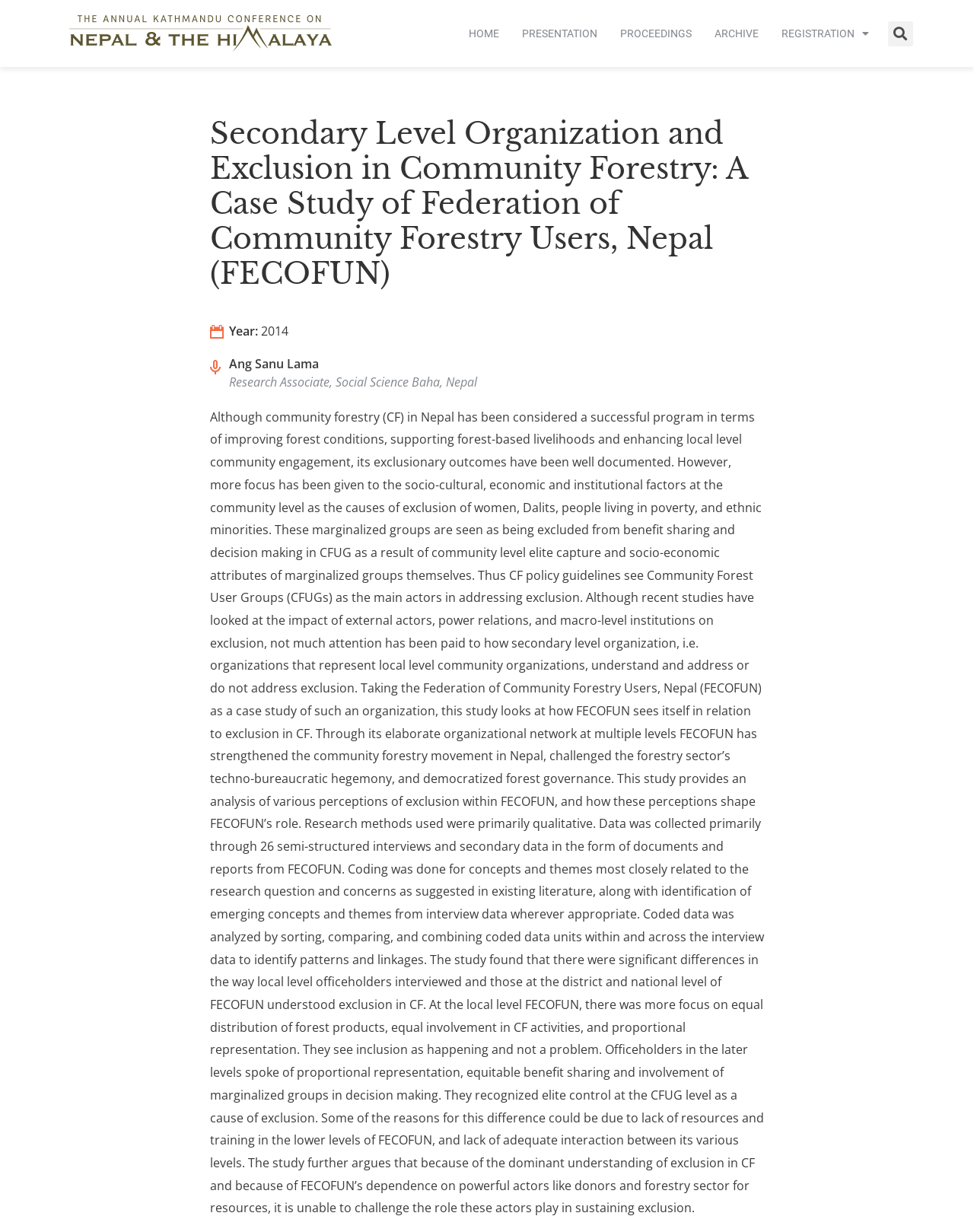What is the title of the presentation?
Answer the question in a detailed and comprehensive manner.

The title of the presentation is mentioned at the top of the webpage, which is a heading element with bounding box coordinates [0.216, 0.095, 0.784, 0.237].